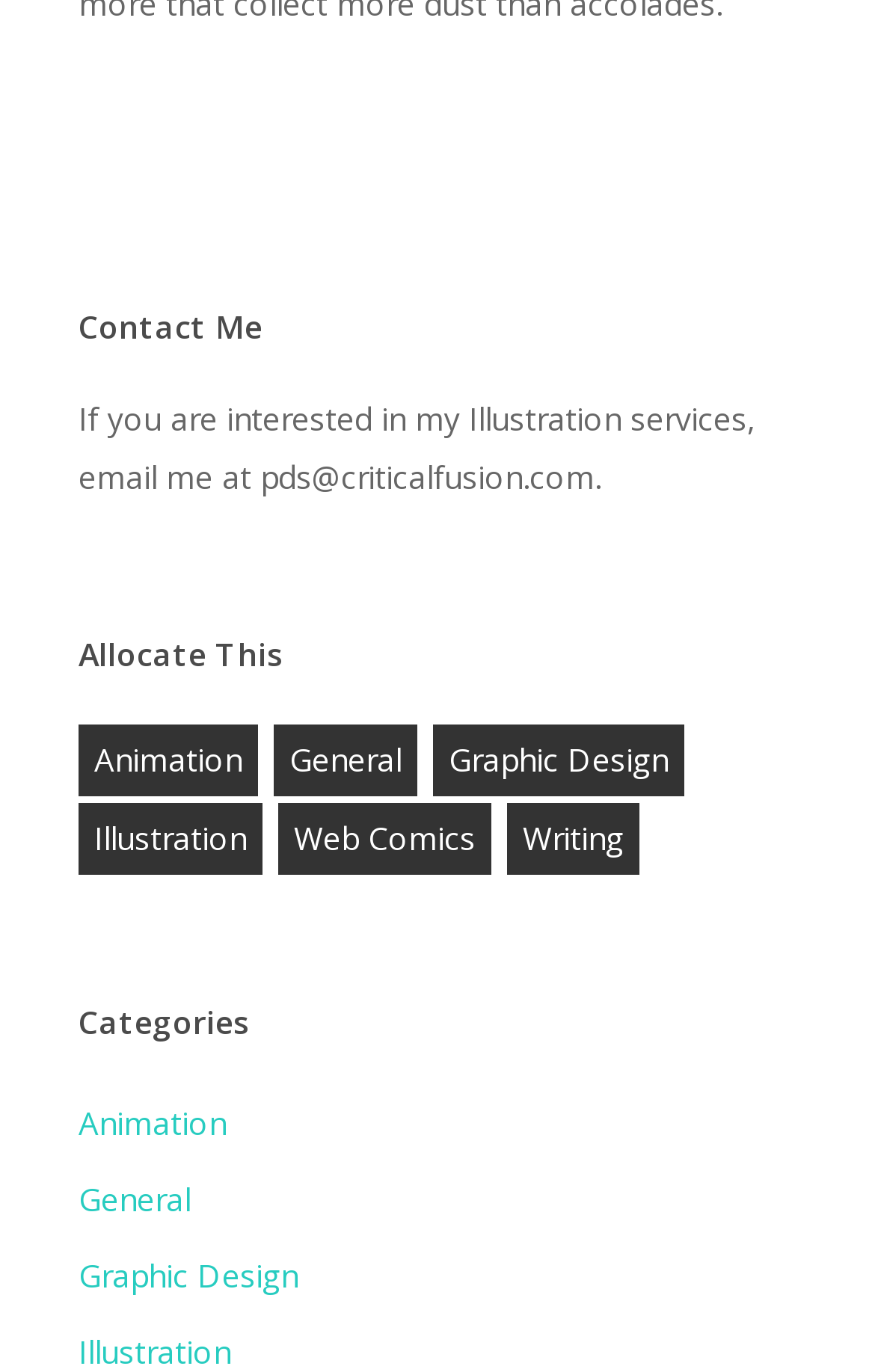Respond to the following question with a brief word or phrase:
How many items are in the 'Web comics' category?

2